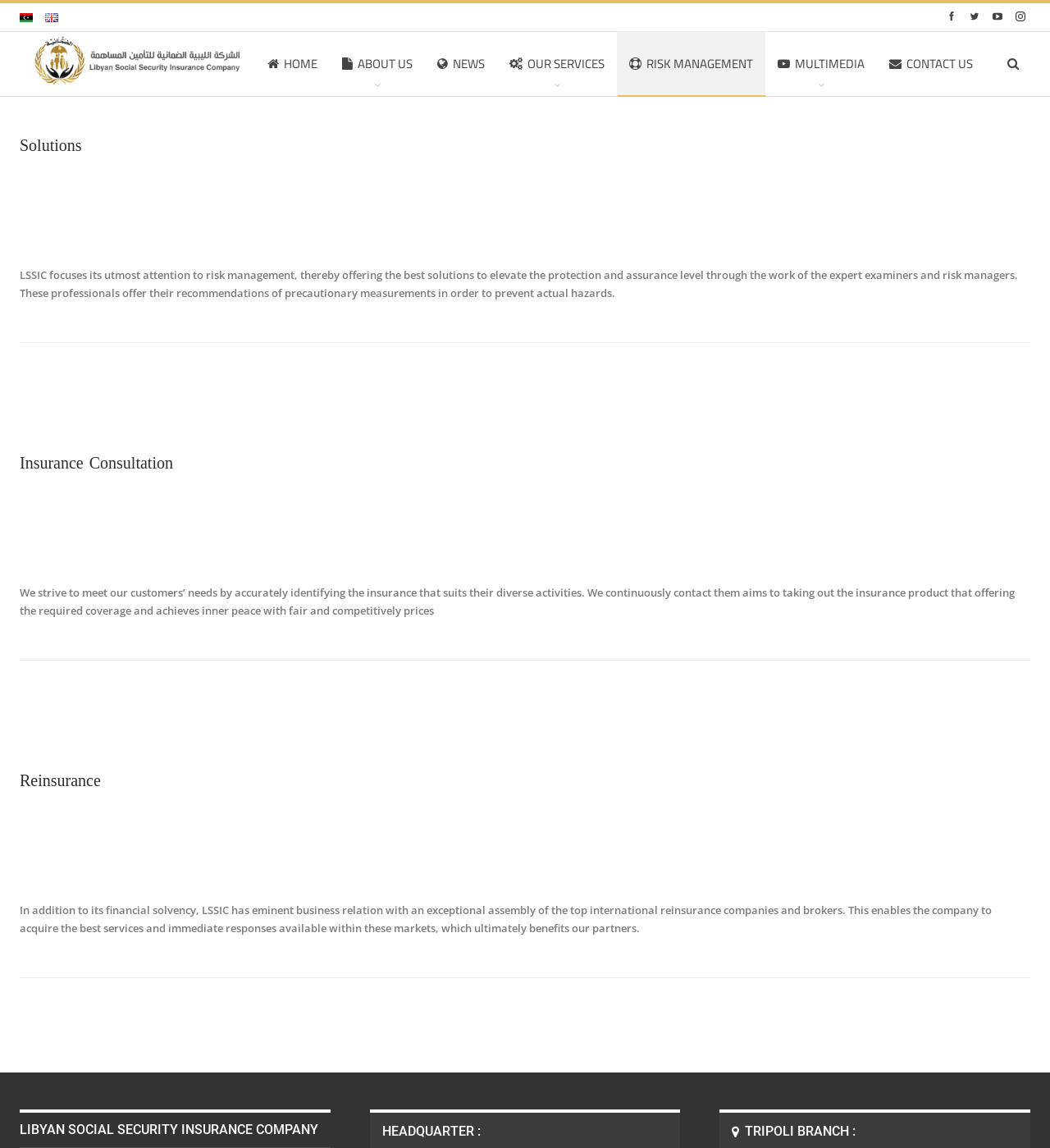Locate the bounding box coordinates of the clickable part needed for the task: "View insurance consultation".

[0.019, 0.39, 0.981, 0.417]